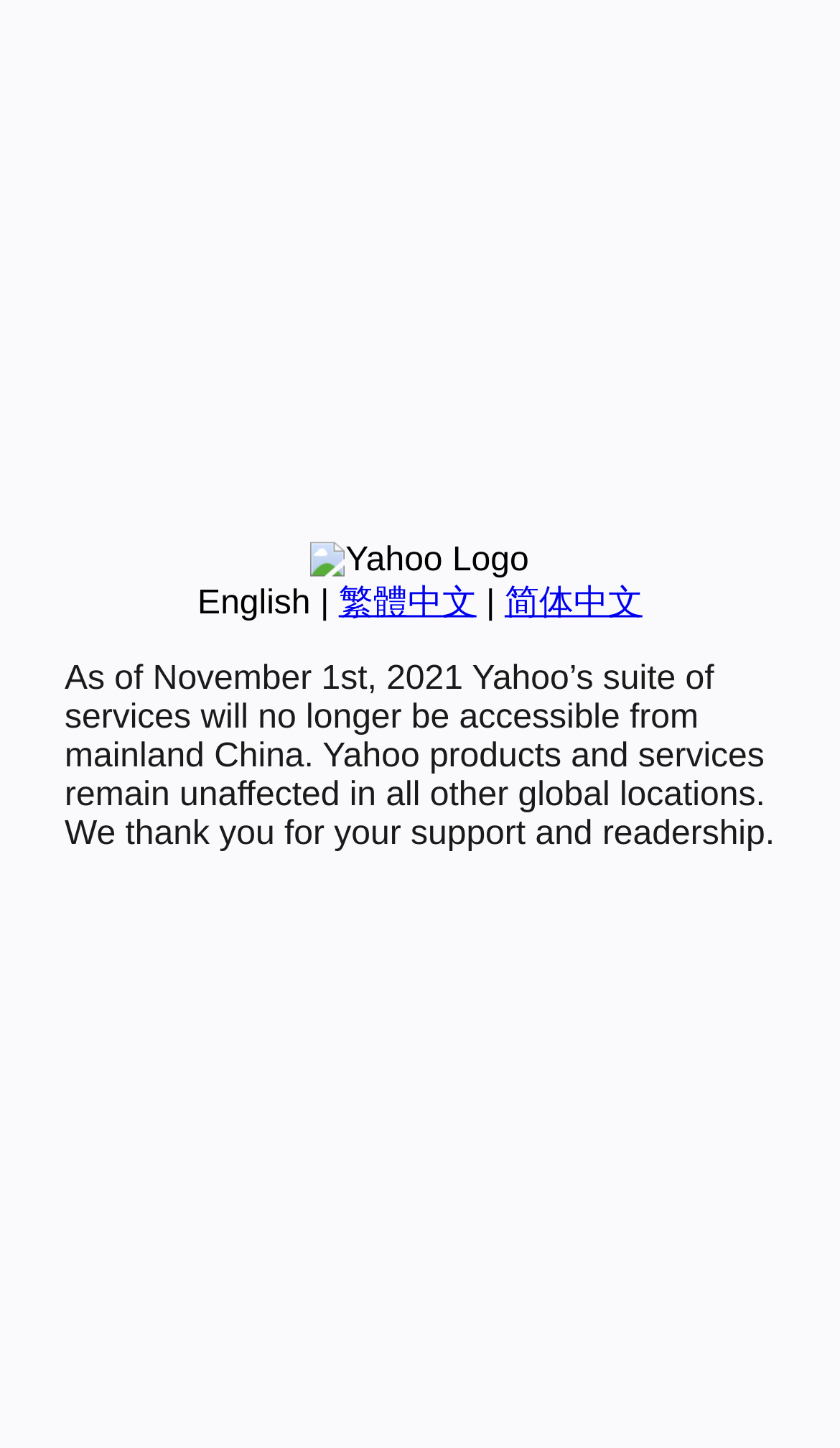Provide the bounding box coordinates of the HTML element described as: "Search". The bounding box coordinates should be four float numbers between 0 and 1, i.e., [left, top, right, bottom].

None